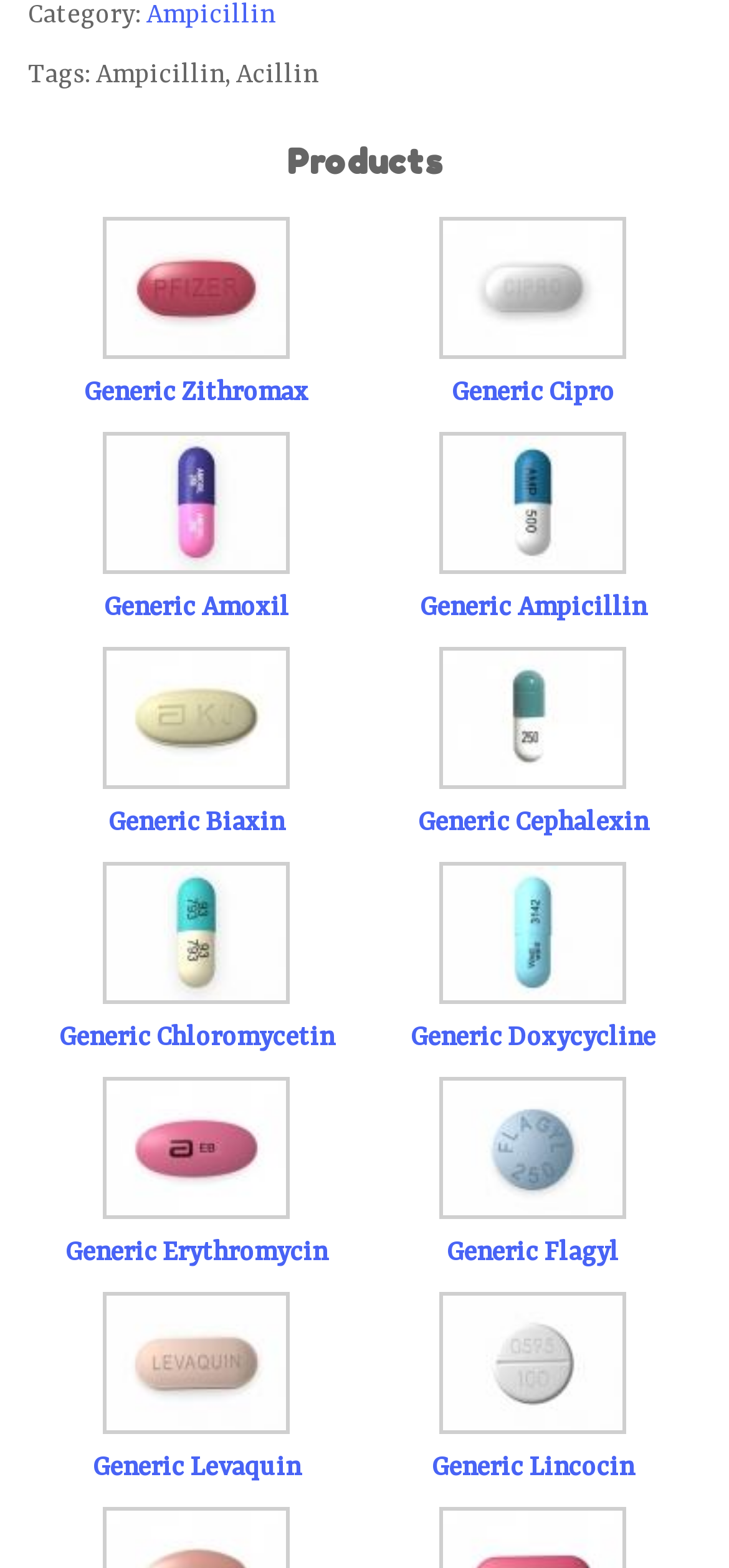Locate the bounding box coordinates of the element's region that should be clicked to carry out the following instruction: "View Generic Cipro". The coordinates need to be four float numbers between 0 and 1, i.e., [left, top, right, bottom].

[0.619, 0.241, 0.842, 0.26]